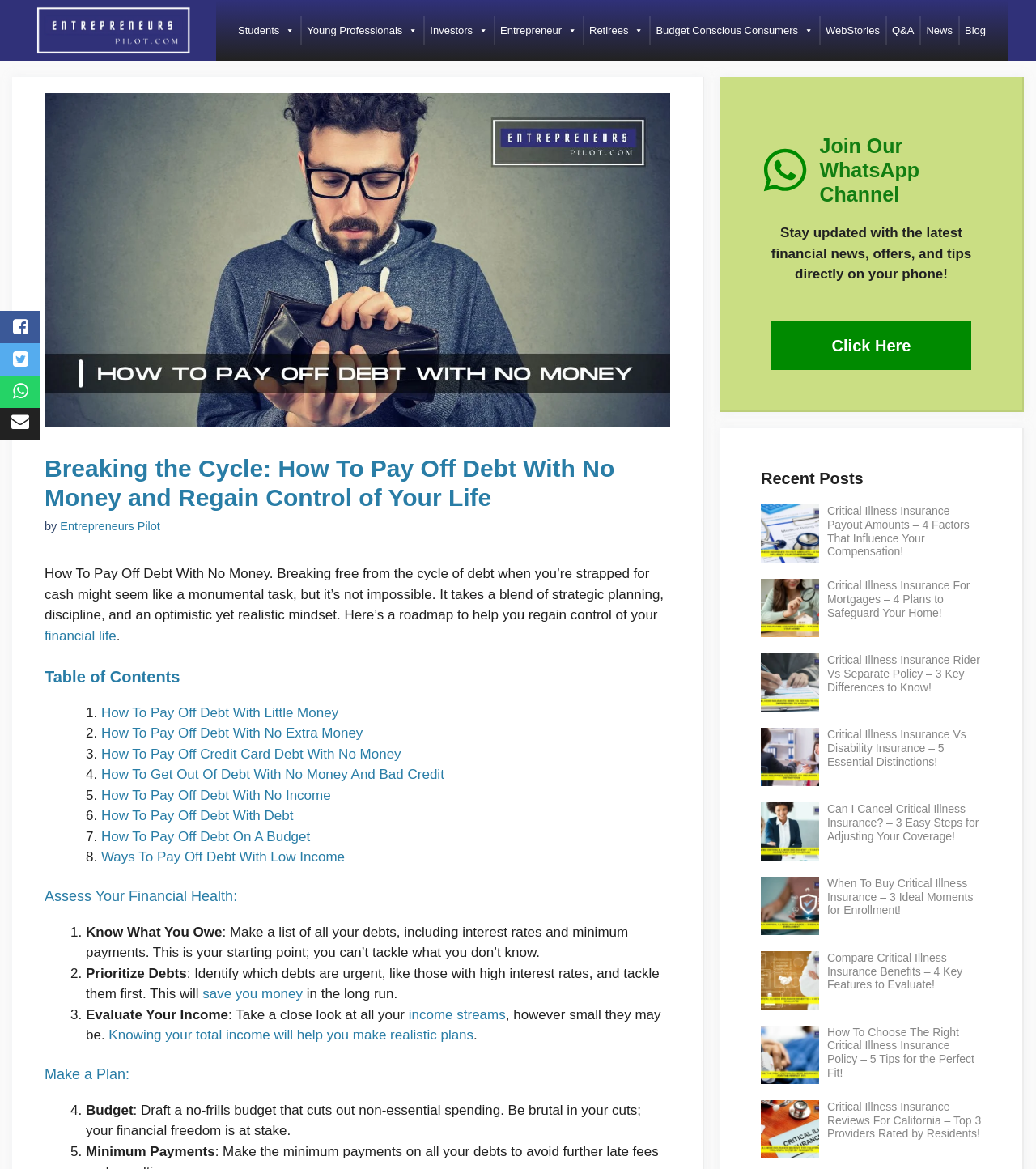Highlight the bounding box of the UI element that corresponds to this description: "Join Our WhatsApp Channel".

[0.791, 0.115, 0.888, 0.176]